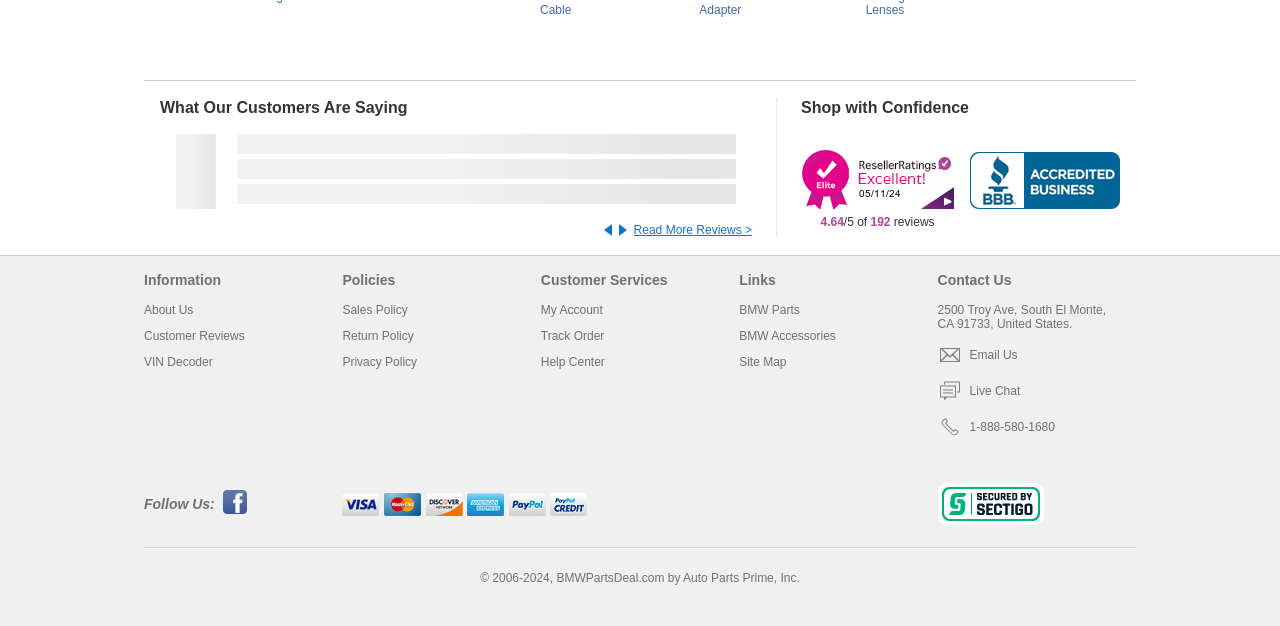What is the average rating of BMWPartsDeal.com?
Based on the visual details in the image, please answer the question thoroughly.

I found the rating information on the webpage, where it says '4.64/5 of 192 reviews'. This indicates that the average rating of BMWPartsDeal.com is 4.64 out of 5.